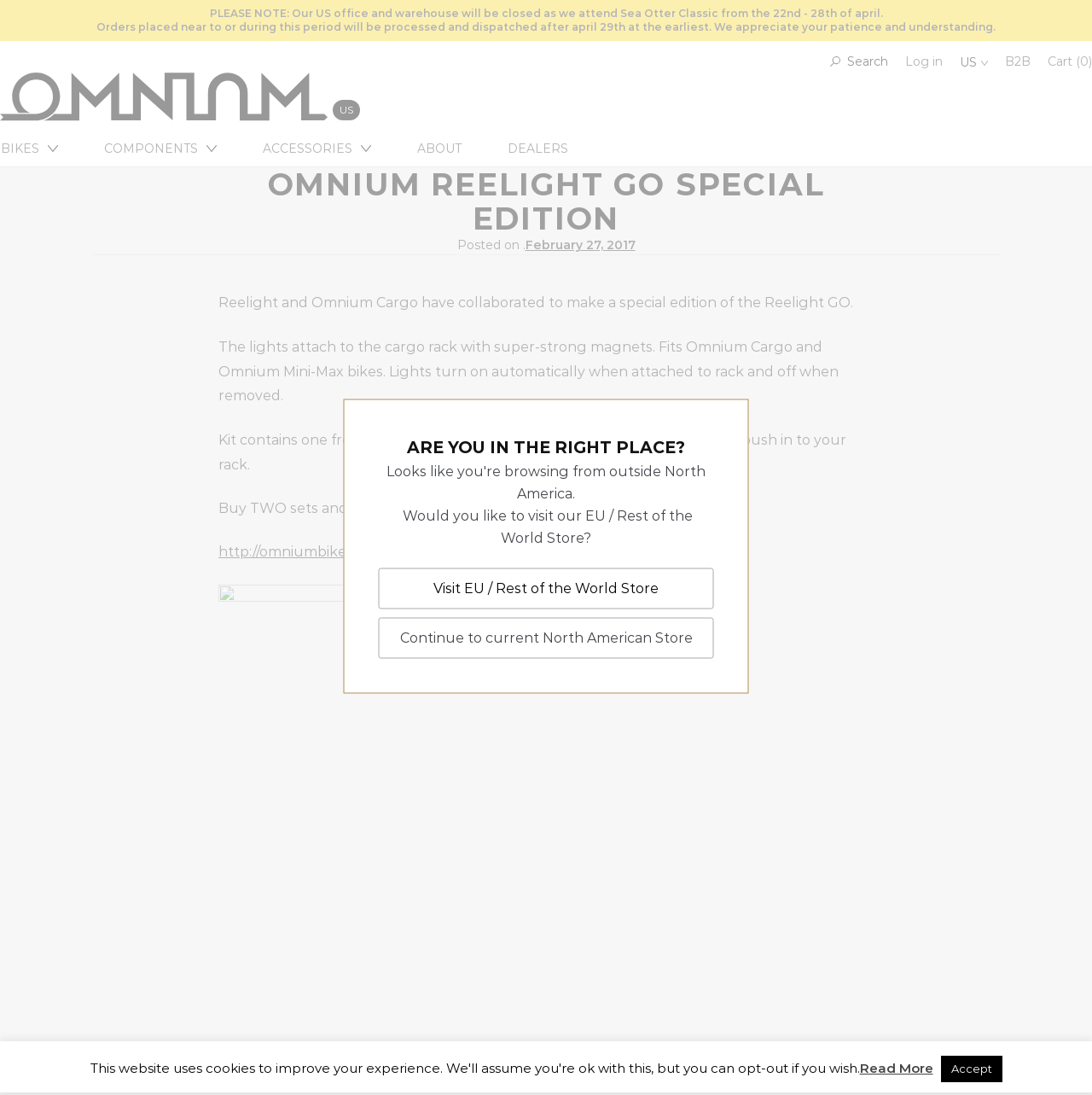Provide the text content of the webpage's main heading.

OMNIUM REELIGHT GO SPECIAL EDITION